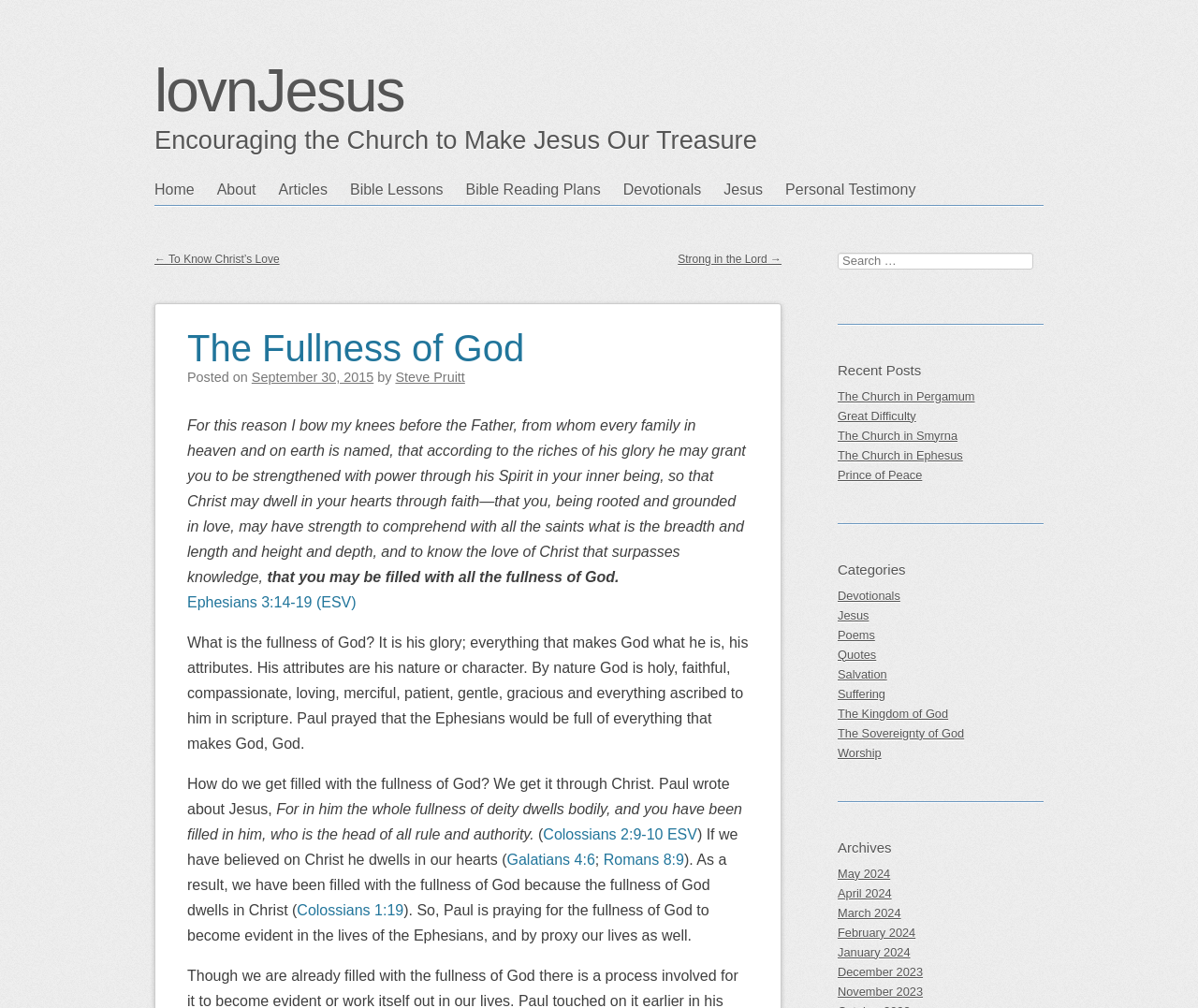Identify the bounding box coordinates for the region to click in order to carry out this instruction: "Search for something". Provide the coordinates using four float numbers between 0 and 1, formatted as [left, top, right, bottom].

[0.699, 0.25, 0.871, 0.267]